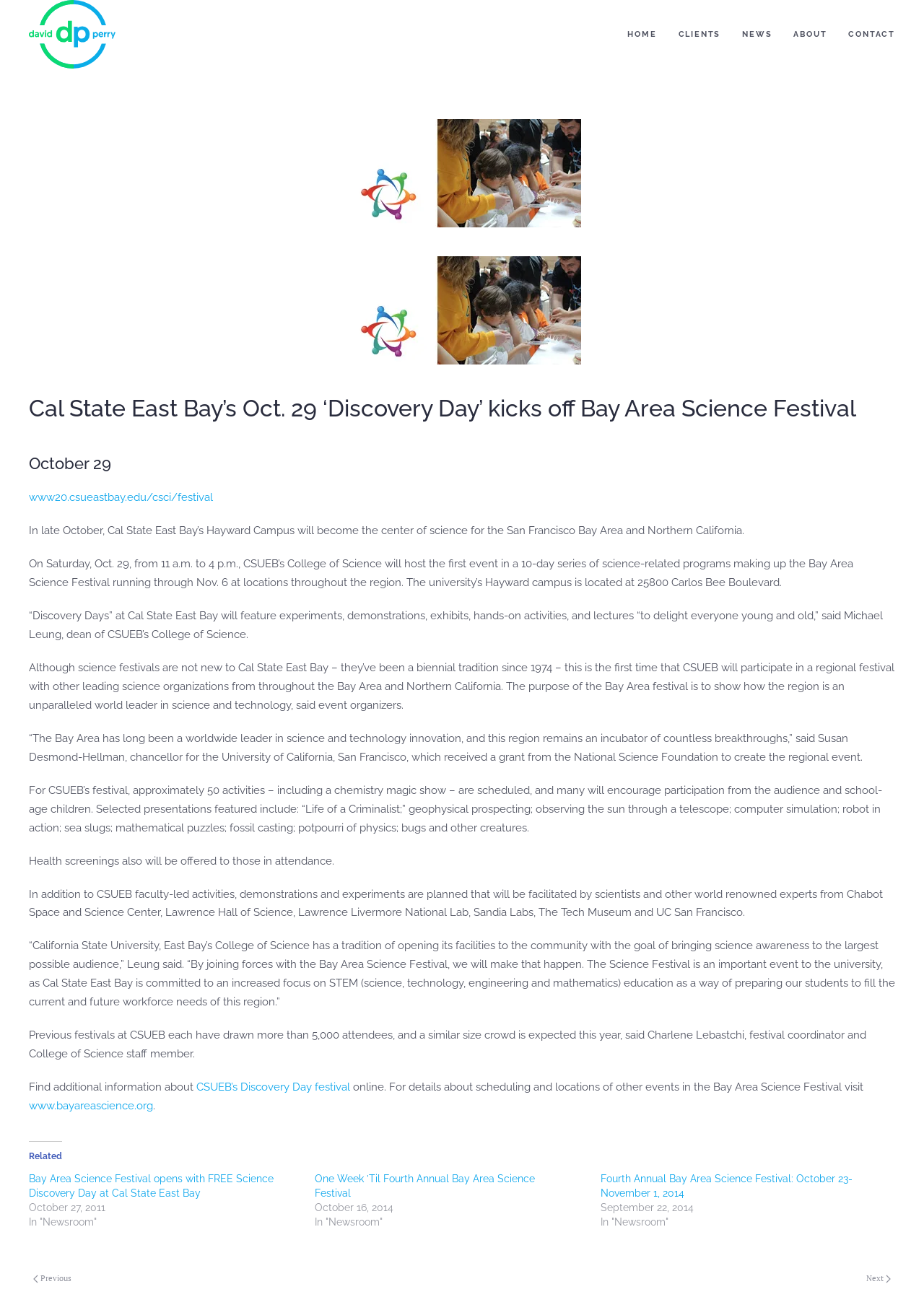Give a detailed explanation of the elements present on the webpage.

The webpage is about Cal State East Bay's "Discovery Day" event, which is part of the Bay Area Science Festival. At the top of the page, there are links to navigate to the main content, home, clients, news, about, and contact sections. Below these links, there is an article section that takes up most of the page.

In the article section, there are two images of the Bay Area Science Festival, one above the other, on the left side of the page. To the right of the images, there are two headings: "Cal State East Bay's Oct. 29 'Discovery Day' kicks off Bay Area Science Festival" and "October 29". Below these headings, there is a link to the festival's website and a paragraph of text describing the event.

The text describes the event as a science festival that will take place on October 29 at Cal State East Bay's Hayward campus. It will feature experiments, demonstrations, exhibits, hands-on activities, and lectures. The festival aims to showcase the region's leadership in science and technology innovation.

There are several paragraphs of text that provide more details about the event, including the types of activities that will be available, the participating organizations, and the expected attendance. The text also quotes the dean of CSUEB's College of Science and the chancellor of the University of California, San Francisco.

At the bottom of the article section, there are links to related news articles and a section labeled "Related" with more links to news articles. There are also links to previous and next pages at the very bottom of the page.